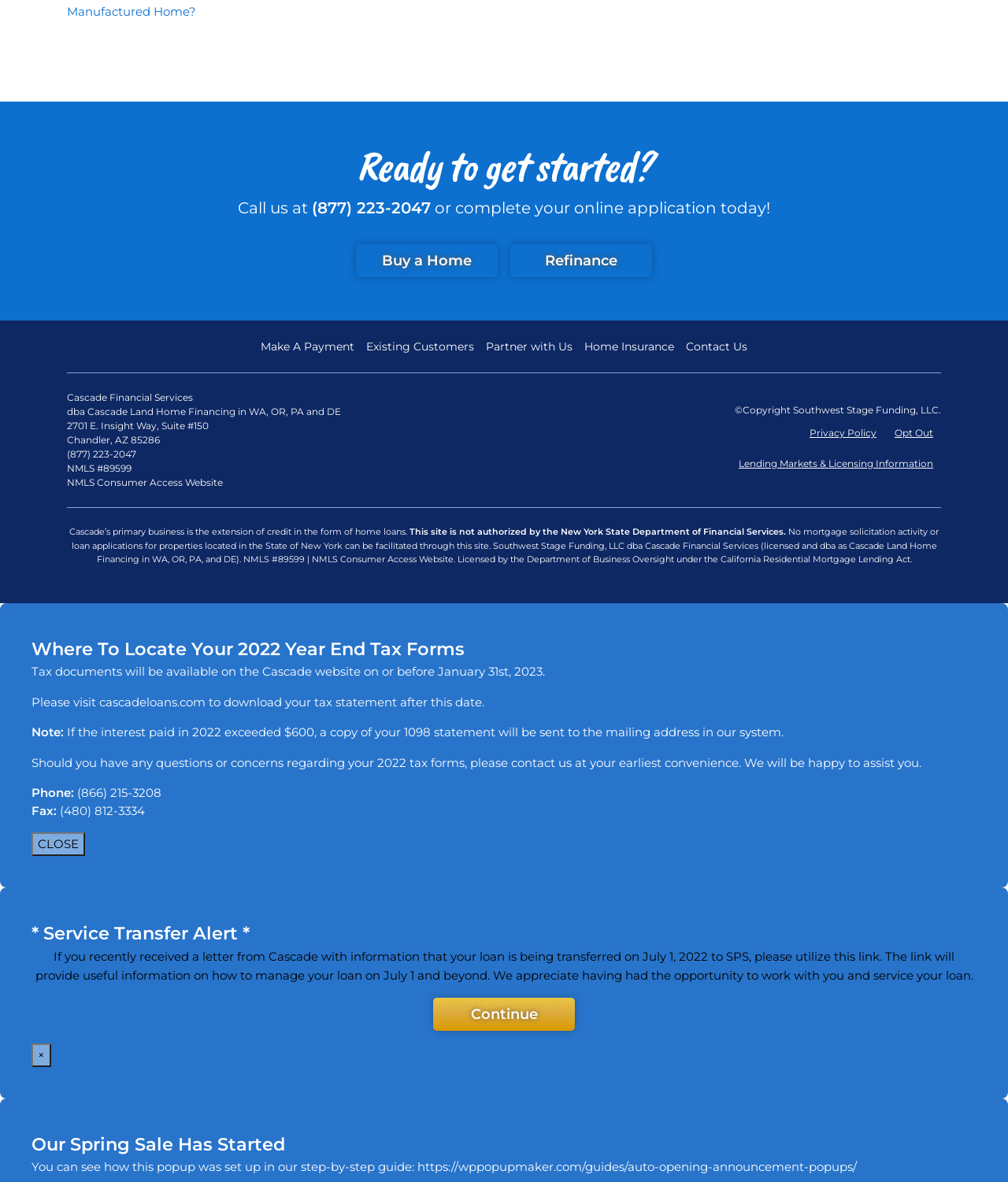Given the description name="your-phone" placeholder="Your Phone *", predict the bounding box coordinates of the UI element. Ensure the coordinates are in the format (top-left x, top-left y, bottom-right x, bottom-right y) and all values are between 0 and 1.

None